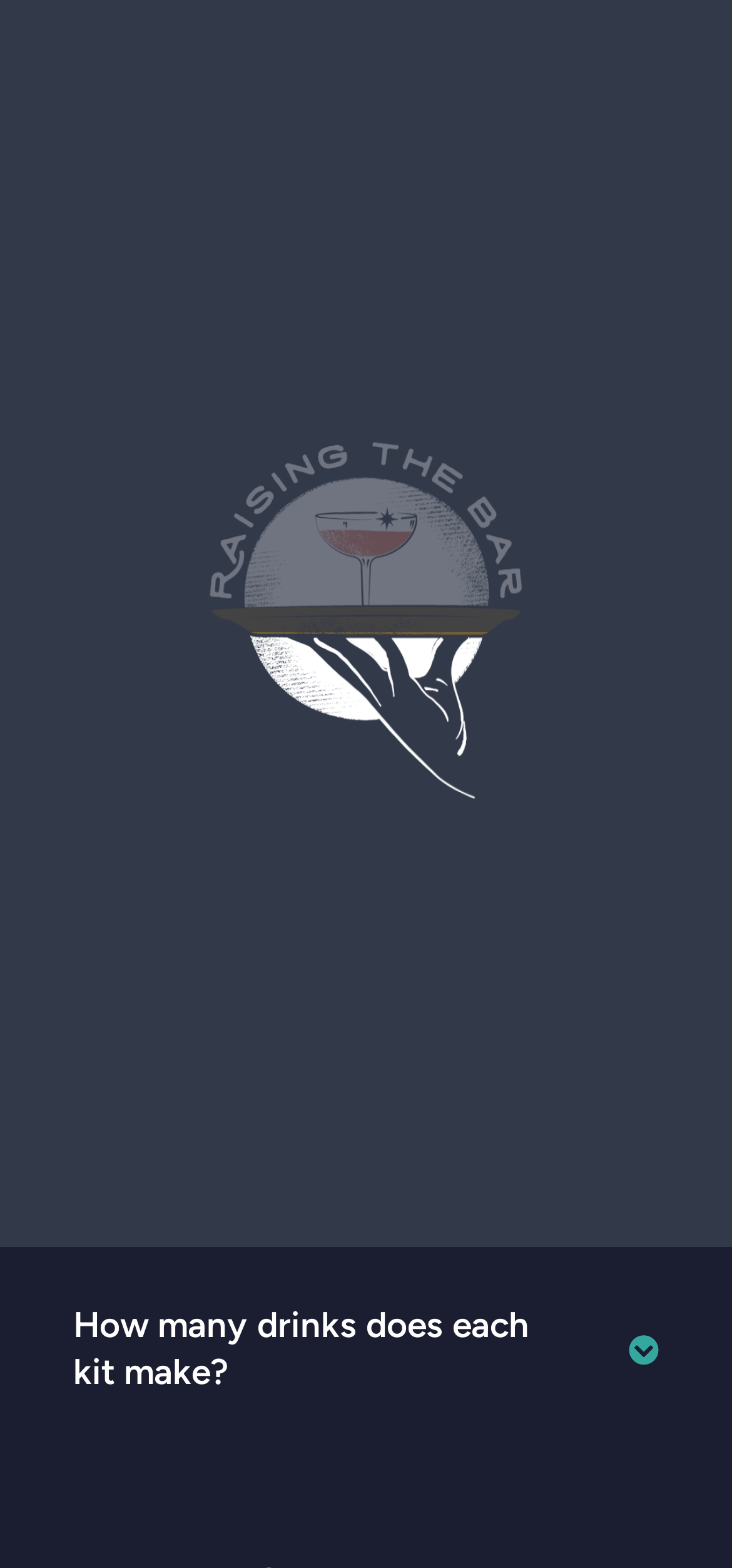What is the purpose of the 'Subscribe now' link?
Based on the image, please offer an in-depth response to the question.

The 'Subscribe now' link is prominently displayed on the webpage, suggesting that it is a call-to-action to encourage users to subscribe to the service. The text 'to get June’s box, Dancing Queen!' nearby also implies that subscribing now will allow users to receive a specific box.